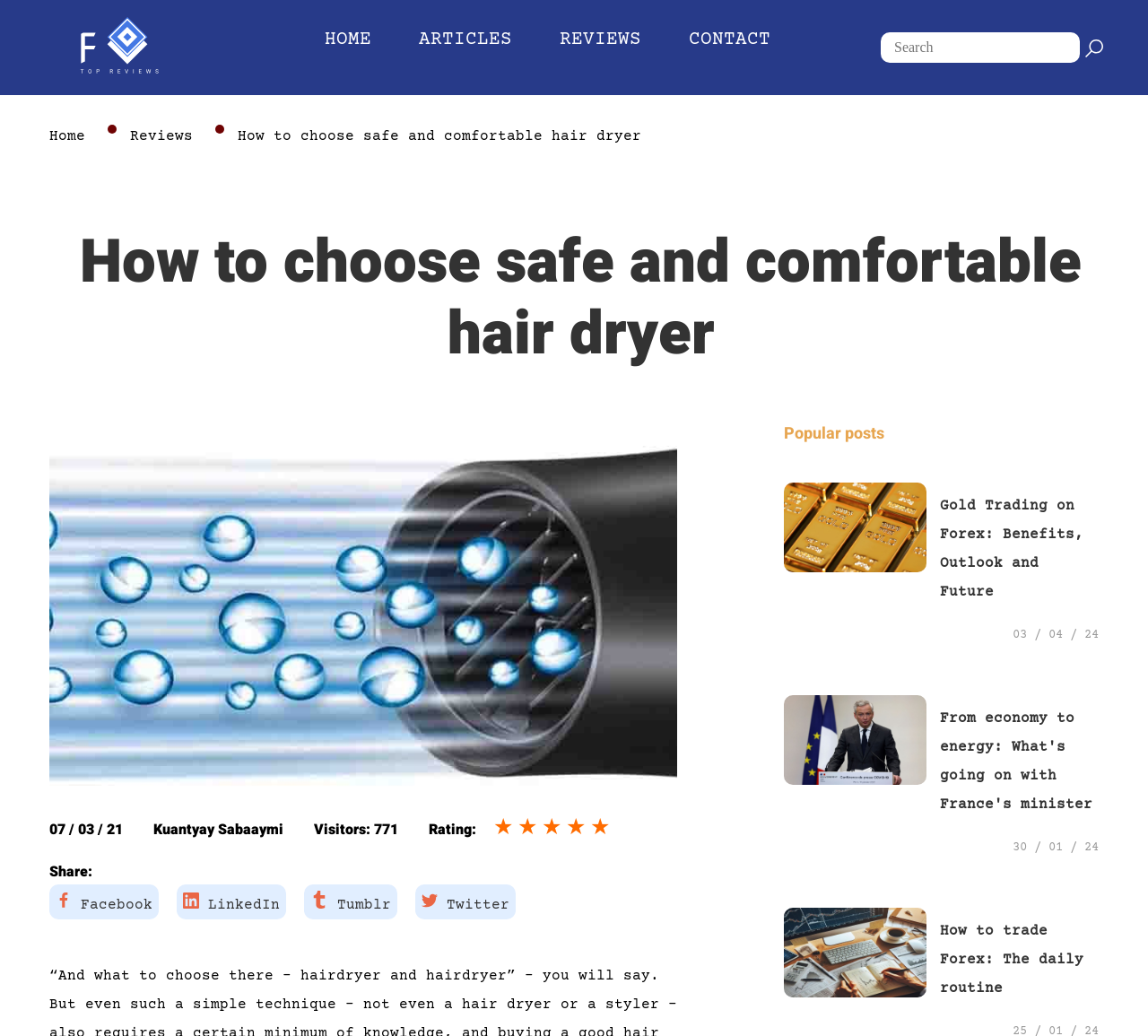Respond to the question with just a single word or phrase: 
What is the rating of this webpage?

5 stars